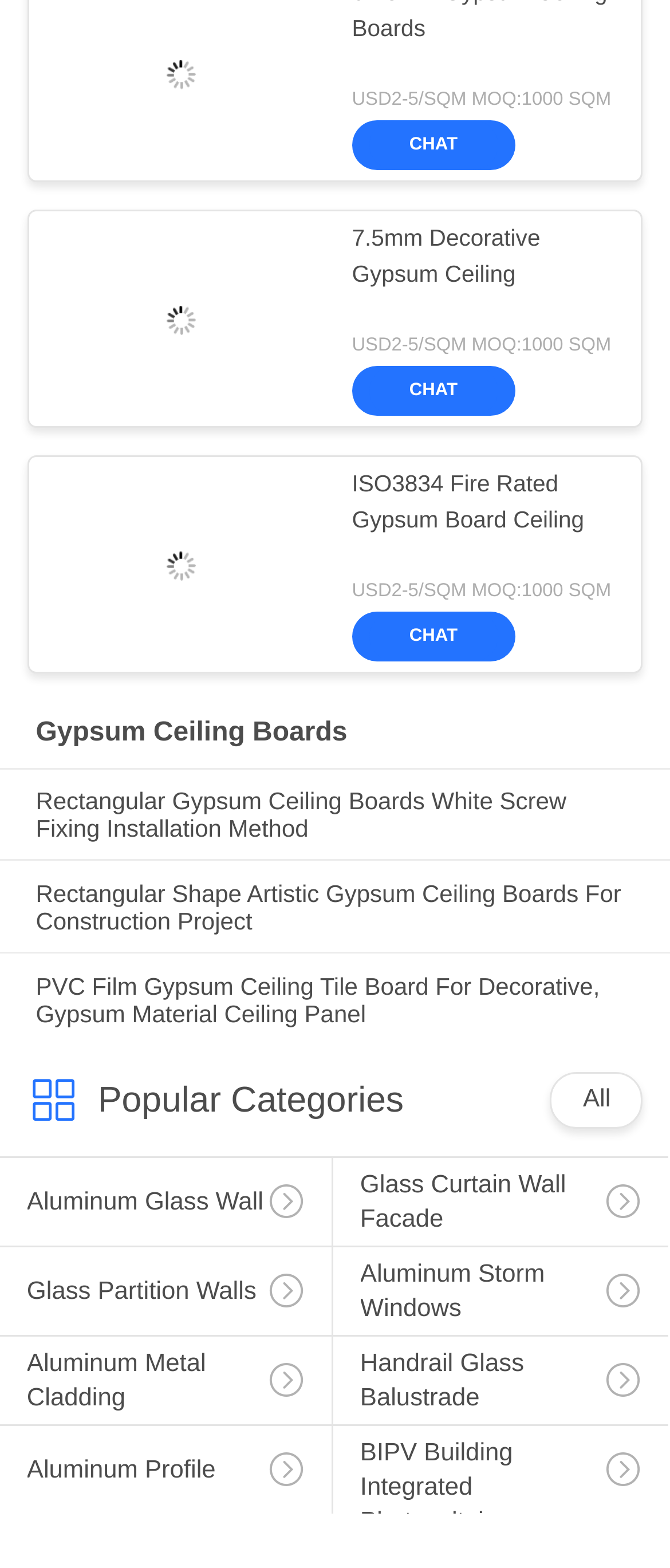How many chat links are available on the webpage?
Please provide a comprehensive answer to the question based on the webpage screenshot.

By examining the webpage, I can see that there are three chat links available, each corresponding to a different type of gypsum ceiling board.